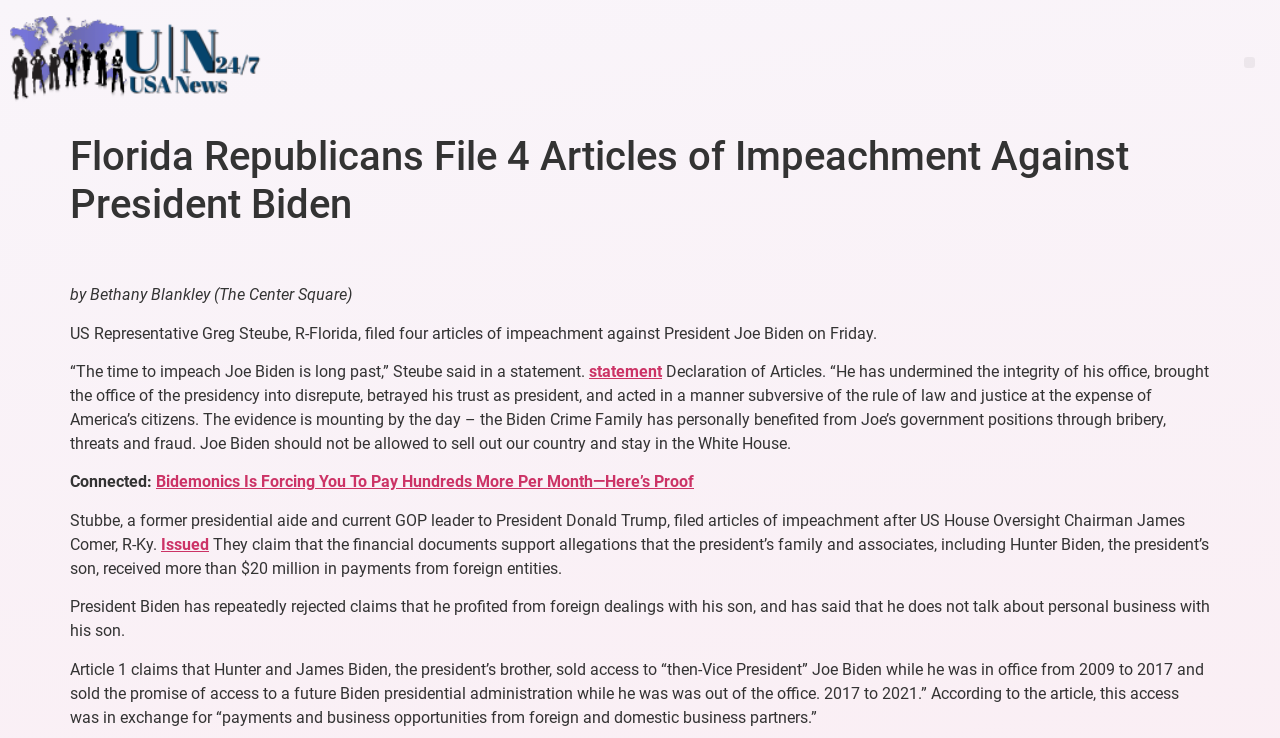Give an extensive and precise description of the webpage.

The webpage is about an article discussing Florida Republicans filing four articles of impeachment against President Biden. At the top left corner, there is a logo of "USA News 24/7" with a link to the website. On the top right corner, there is a "Menu" button.

Below the logo, there is a header section with a heading that reads "Florida Republicans File 4 Articles of Impeachment Against President Biden". Underneath the heading, there is a byline "by Bethany Blankley (The Center Square)".

The main content of the article starts with a paragraph of text that describes US Representative Greg Steube filing four articles of impeachment against President Joe Biden. The text is followed by a quote from Steube, which is highlighted as a separate paragraph.

The article continues with a section titled "Declaration of Articles" that lists the reasons for the impeachment, including undermining the integrity of the office, bringing the office into disrepute, and betraying the trust as president.

There are several links embedded within the article, including one to a statement by Steube, another to an article titled "Bidemonics Is Forcing You To Pay Hundreds More Per Month—Here’s Proof", and a third to a document titled "Issued".

The article also discusses the allegations of financial documents supporting claims that the president's family and associates received millions of dollars in payments from foreign entities. The article concludes with a description of the four articles of impeachment, including one that claims Hunter and James Biden sold access to then-Vice President Joe Biden while he was in office.